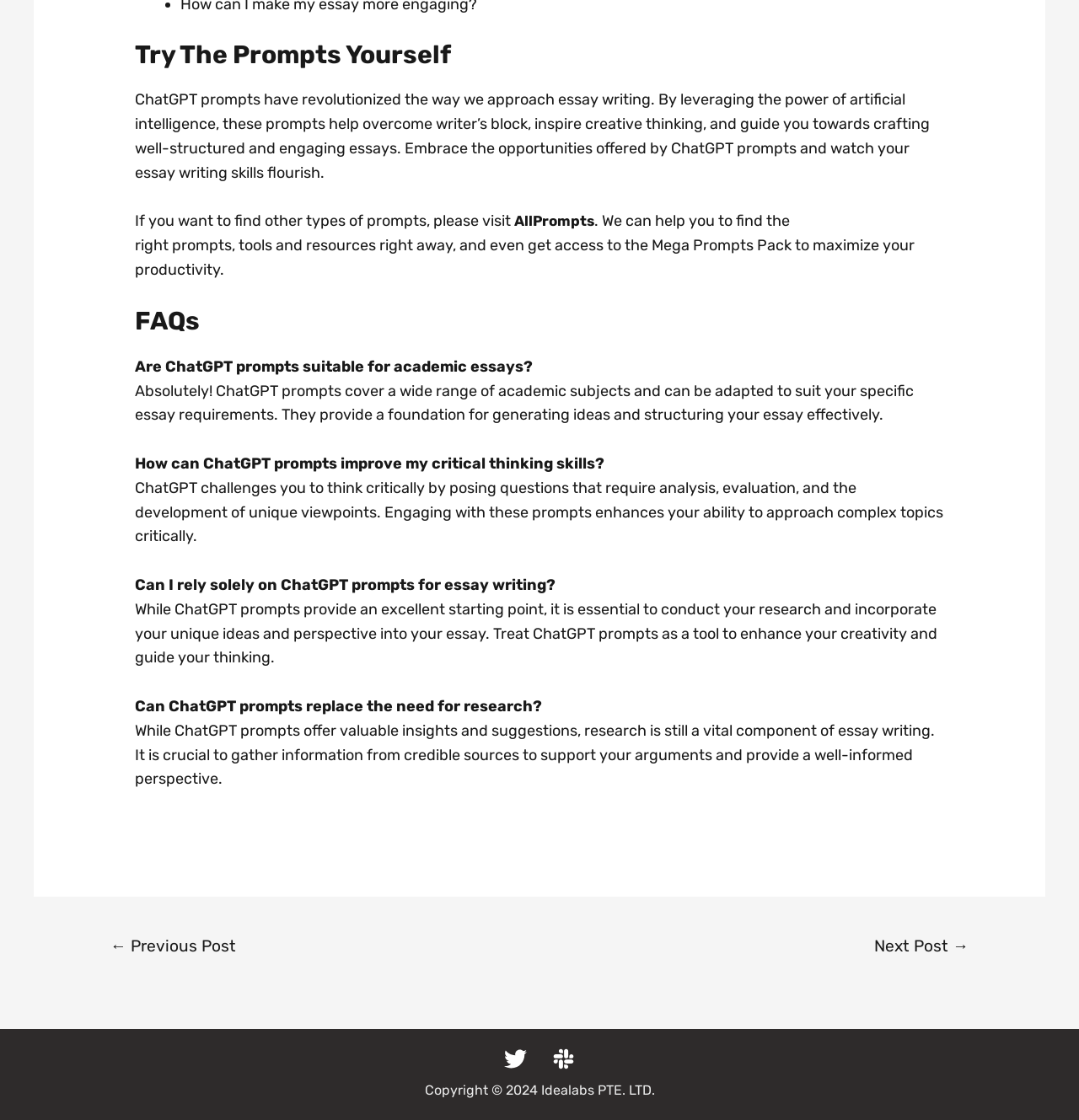Give a concise answer of one word or phrase to the question: 
What is the purpose of ChatGPT prompts?

To overcome writer's block